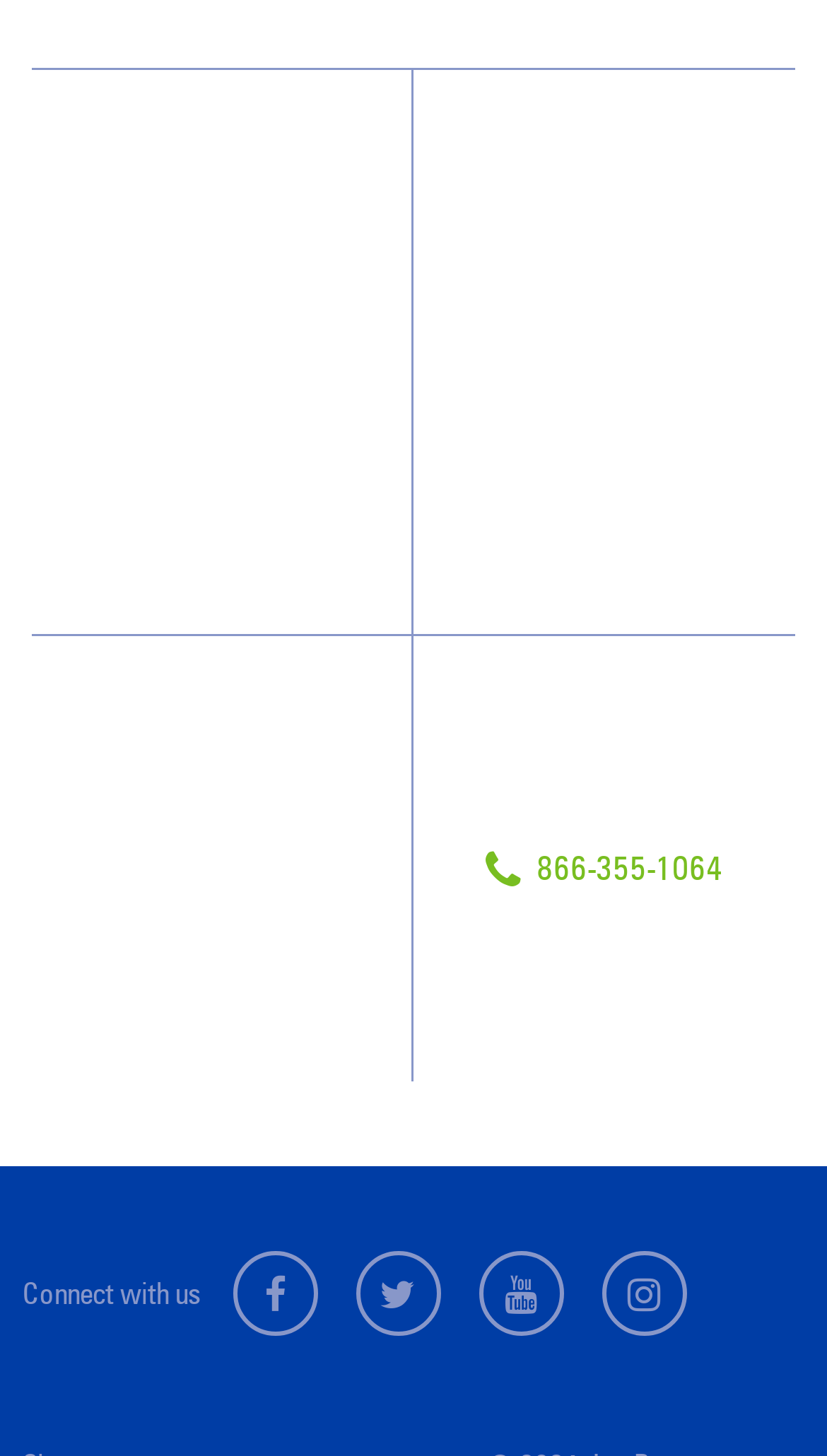Please identify the bounding box coordinates of the region to click in order to complete the task: "Contact us". The coordinates must be four float numbers between 0 and 1, specified as [left, top, right, bottom].

[0.129, 0.488, 0.278, 0.511]